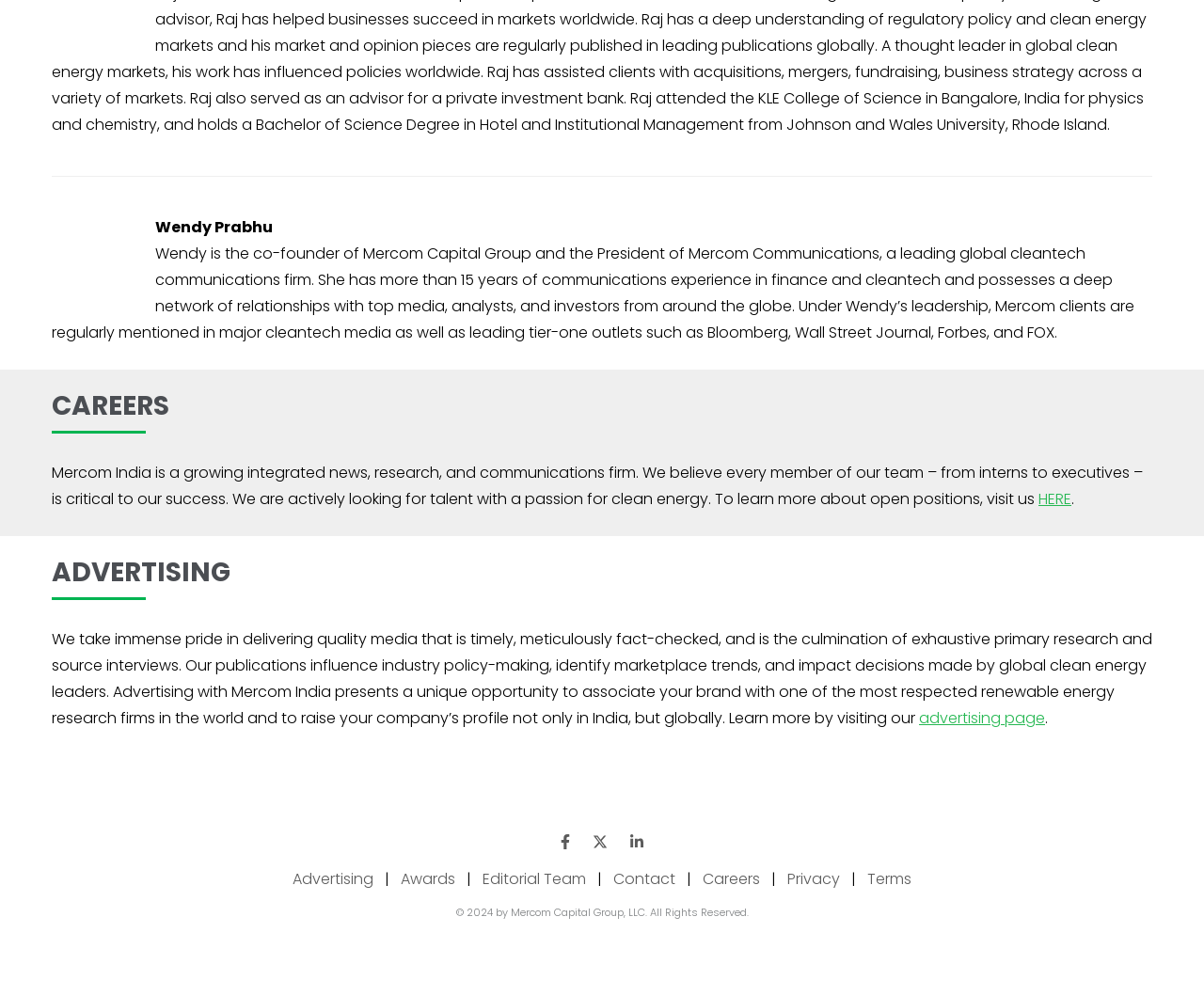Provide a one-word or brief phrase answer to the question:
What is Wendy Prabhu's profession?

Co-founder and President